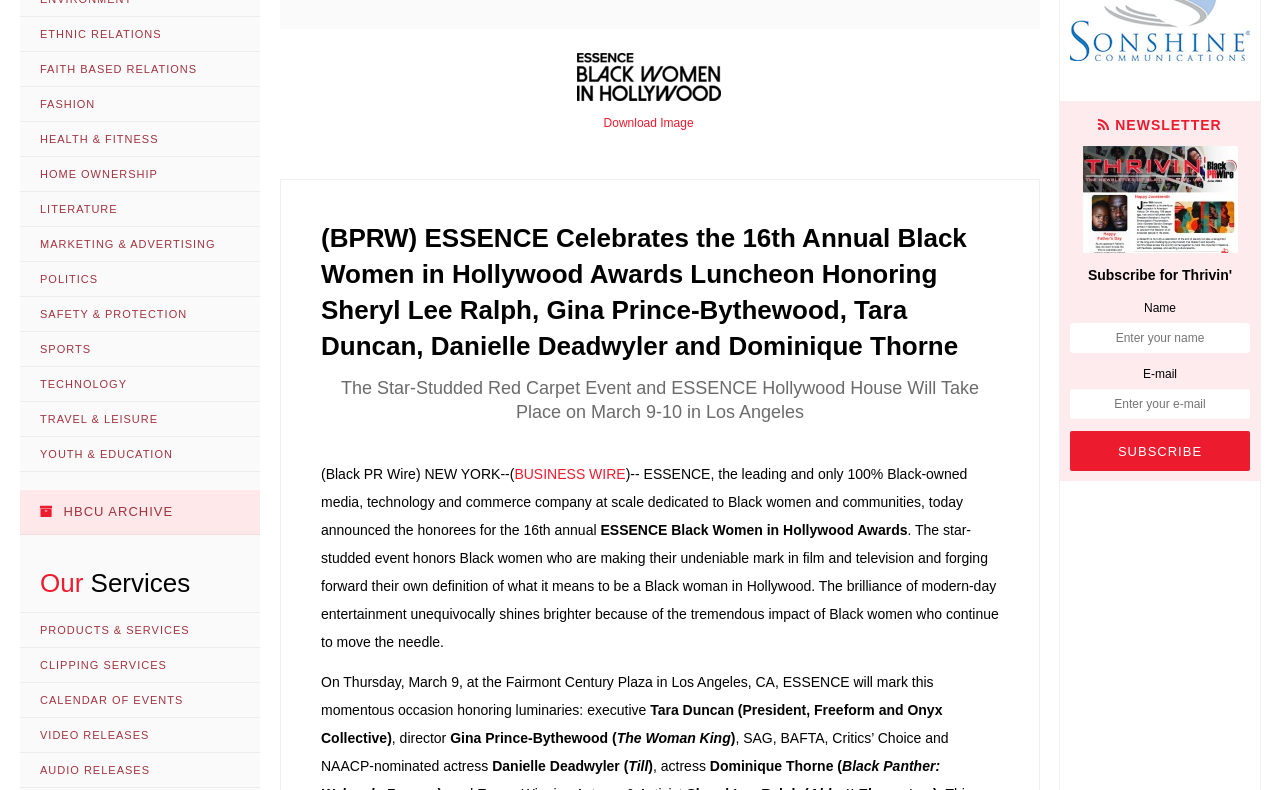Identify the bounding box coordinates for the UI element mentioned here: "Fashion". Provide the coordinates as four float values between 0 and 1, i.e., [left, top, right, bottom].

[0.016, 0.11, 0.203, 0.155]